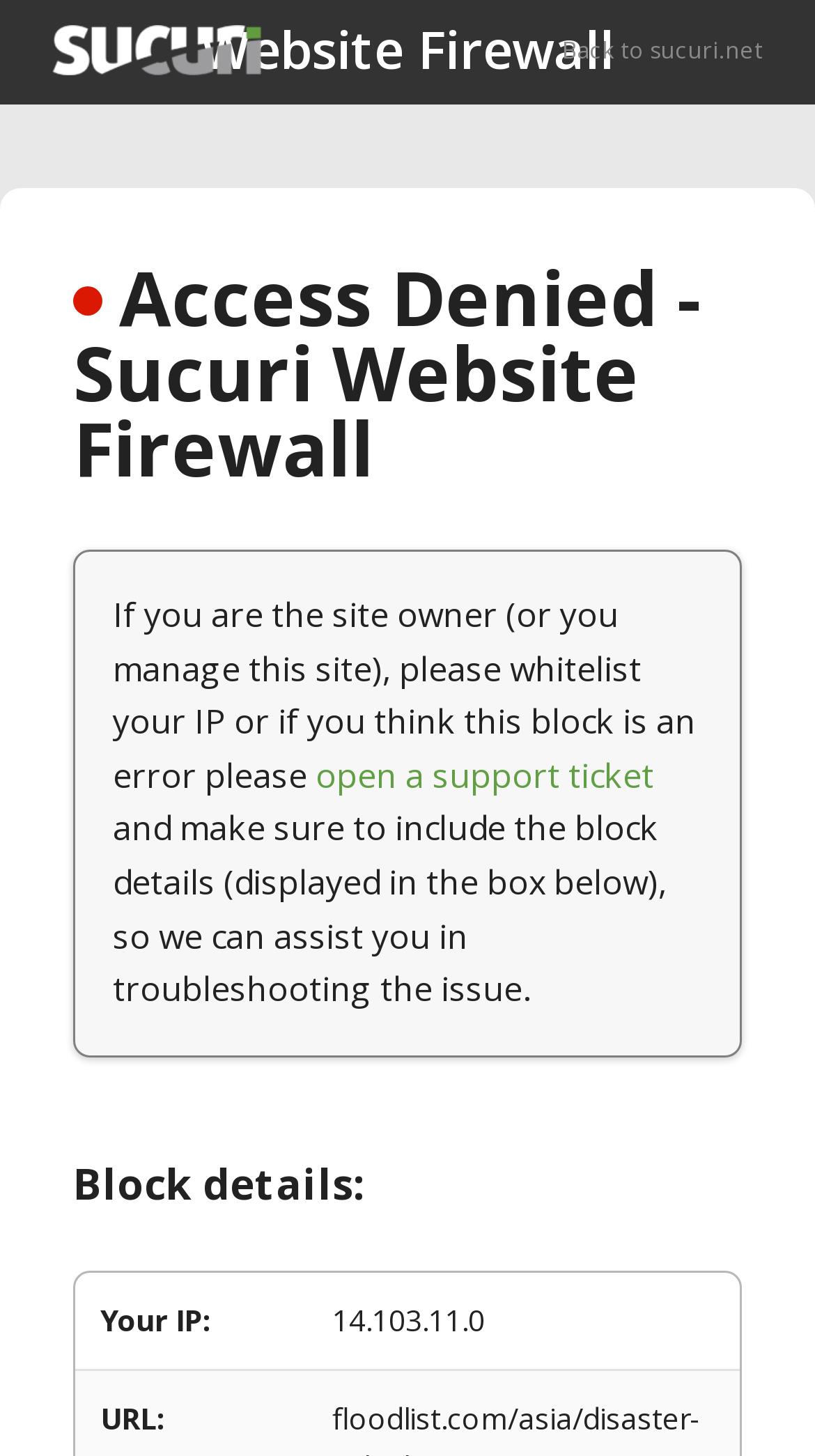Where can the site owner go back to?
Use the image to answer the question with a single word or phrase.

sucuri.net